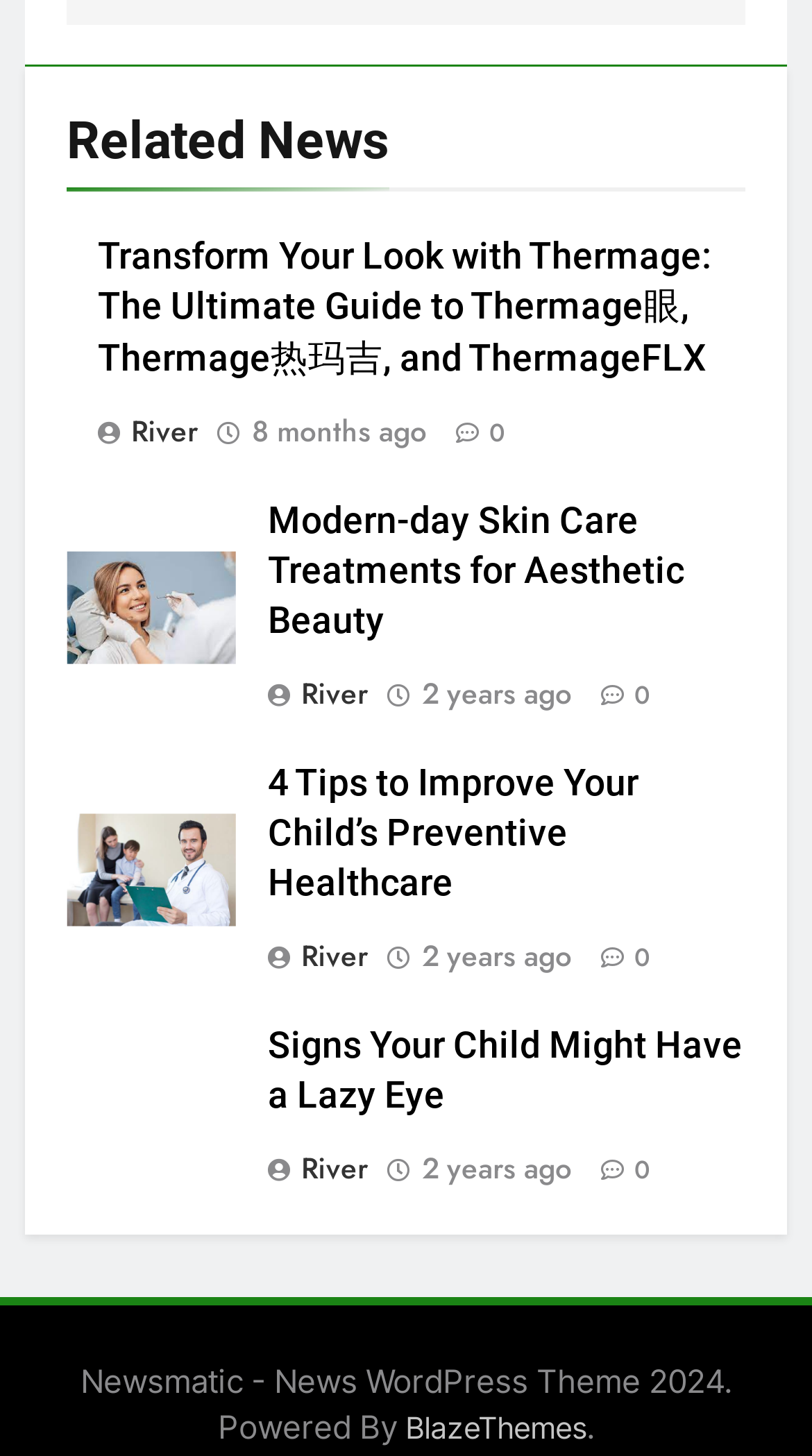Kindly respond to the following question with a single word or a brief phrase: 
What is the theme of the last article?

Child healthcare